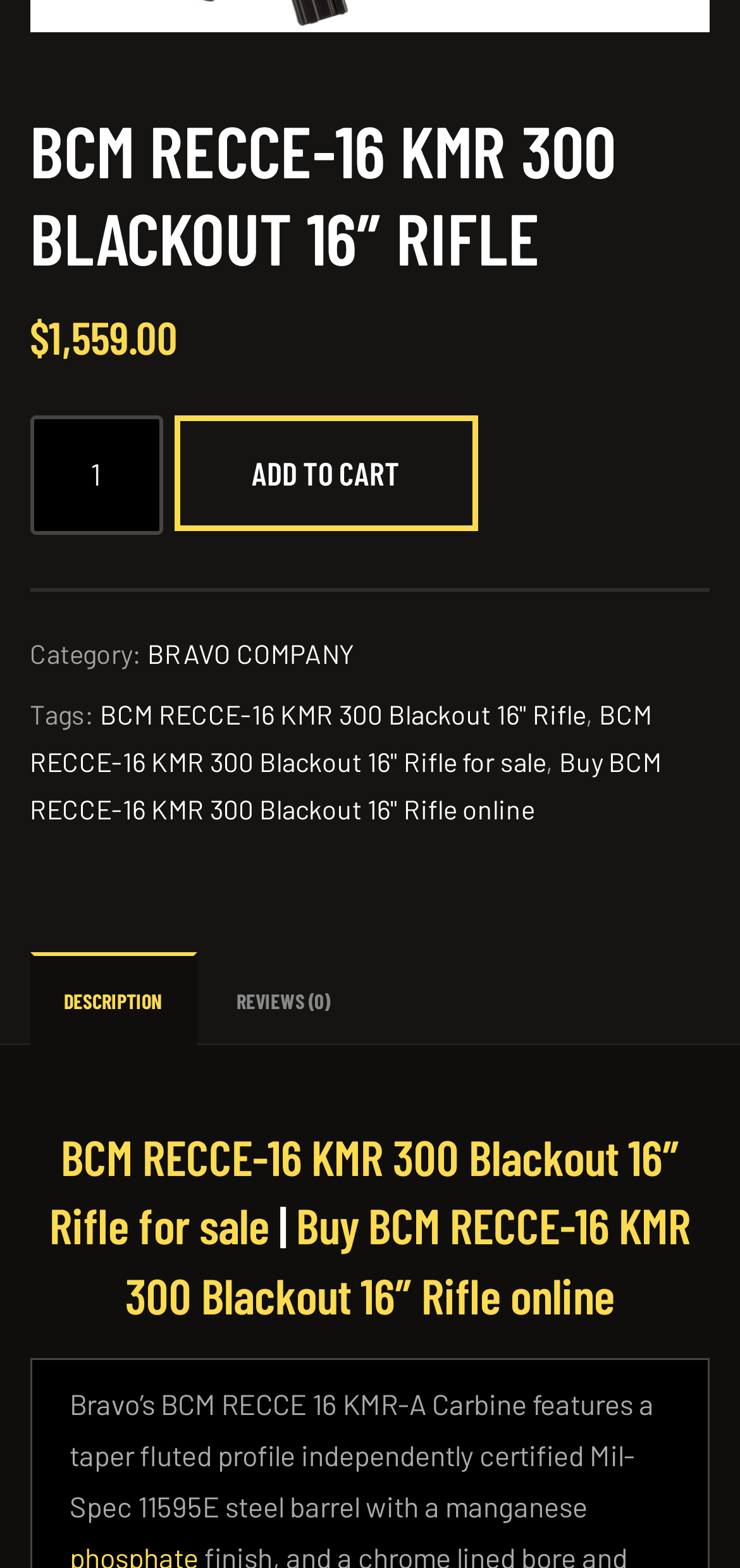What is the price of the BCM RECCE-16 KMR 300 Blackout 16″ Rifle? Refer to the image and provide a one-word or short phrase answer.

$1,559.00